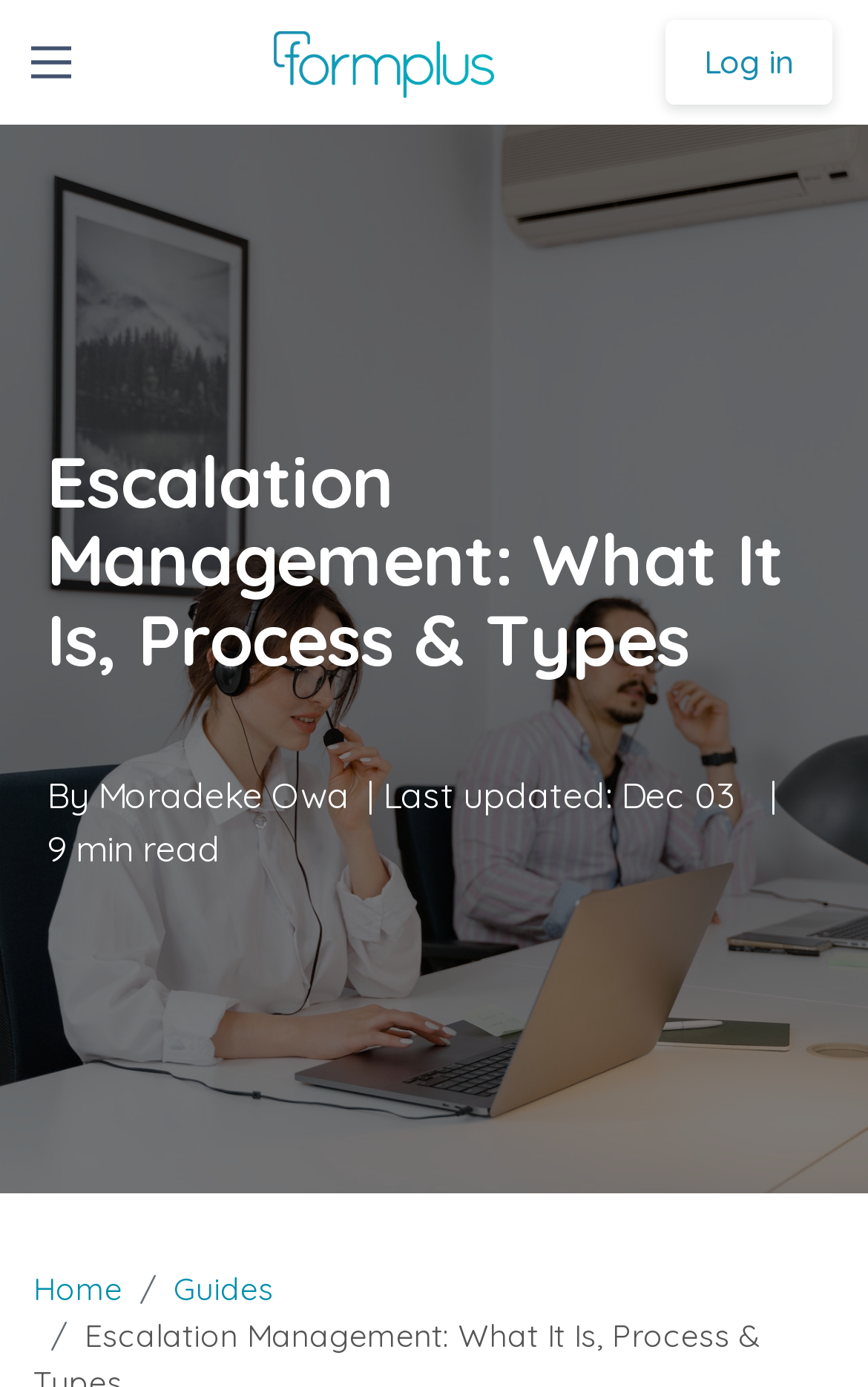What is the navigation button at the top left corner?
Please provide a comprehensive answer to the question based on the webpage screenshot.

I found a button element with the text 'Toggle navigation' and a bounding box coordinate that suggests it is located at the top left corner of the webpage. Therefore, the navigation button at the top left corner is 'Toggle navigation'.